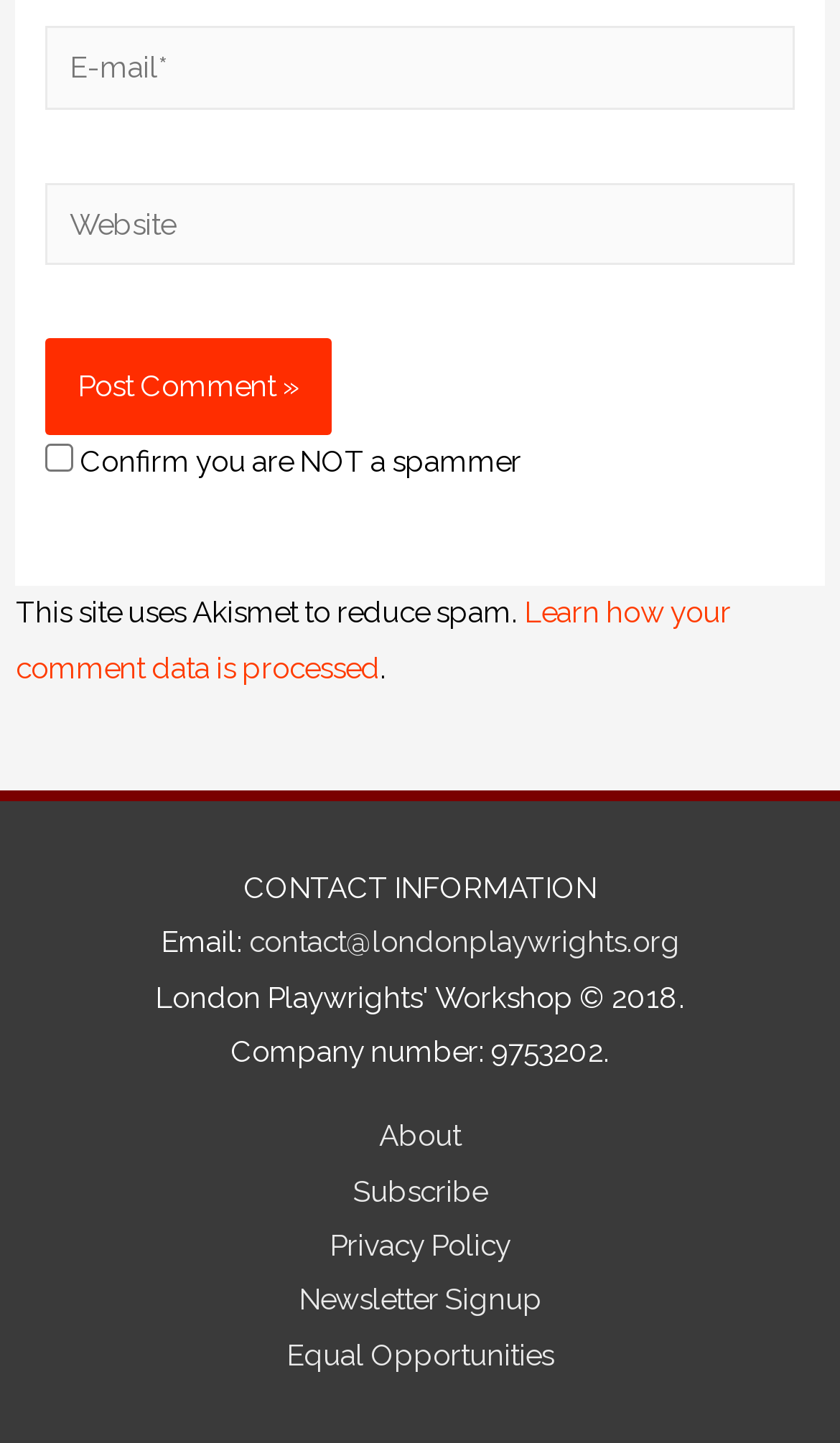Using the webpage screenshot and the element description Subscribe, determine the bounding box coordinates. Specify the coordinates in the format (top-left x, top-left y, bottom-right x, bottom-right y) with values ranging from 0 to 1.

[0.421, 0.813, 0.579, 0.837]